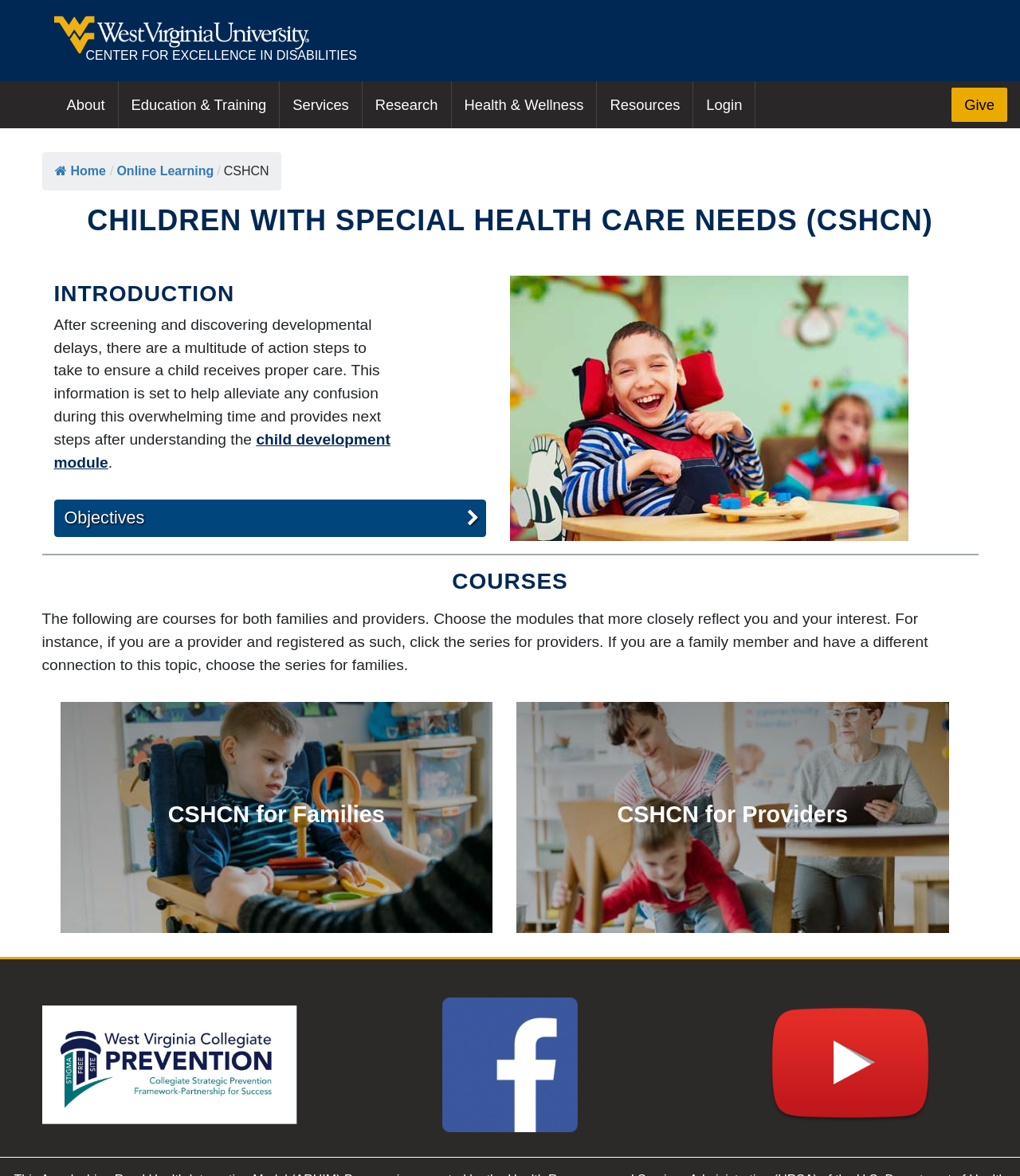What is the name of the YouTube playlist?
Answer with a single word or phrase, using the screenshot for reference.

IMPACT WV